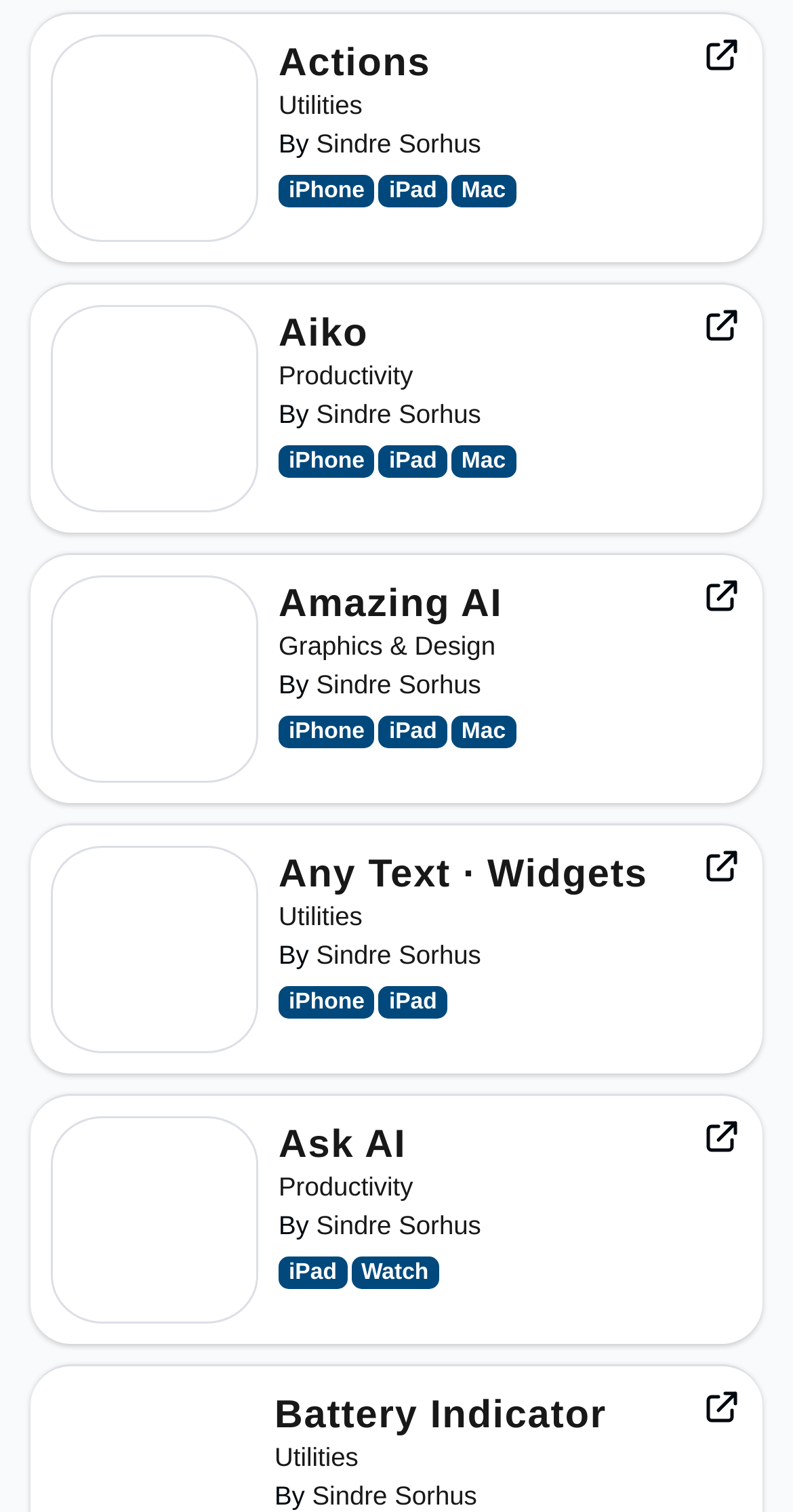Locate the UI element described by Productivity in the provided webpage screenshot. Return the bounding box coordinates in the format (top-left x, top-left y, bottom-right x, bottom-right y), ensuring all values are between 0 and 1.

[0.351, 0.775, 0.521, 0.795]